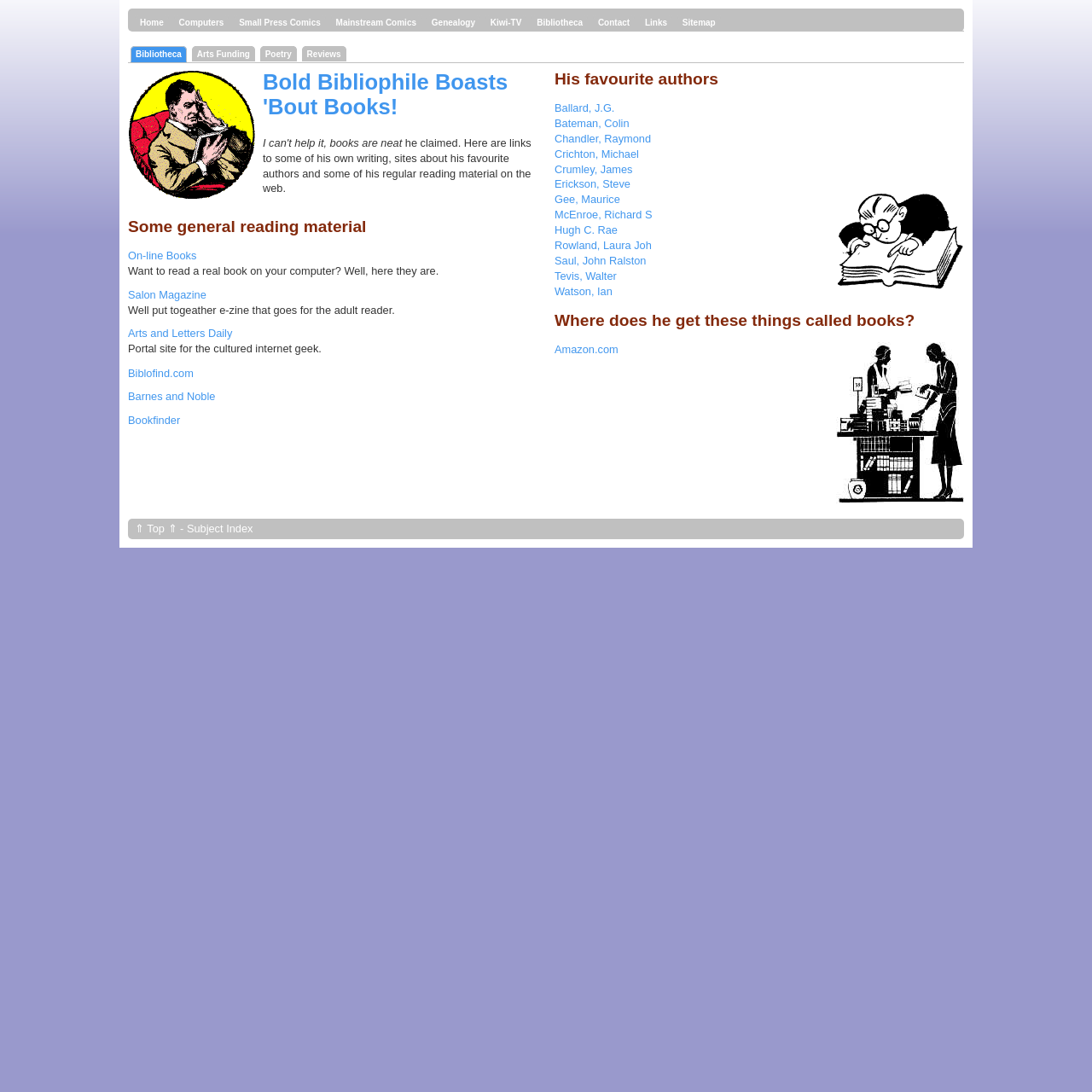Determine the bounding box coordinates of the UI element that matches the following description: "Arts and Letters Daily". The coordinates should be four float numbers between 0 and 1 in the format [left, top, right, bottom].

[0.117, 0.299, 0.213, 0.311]